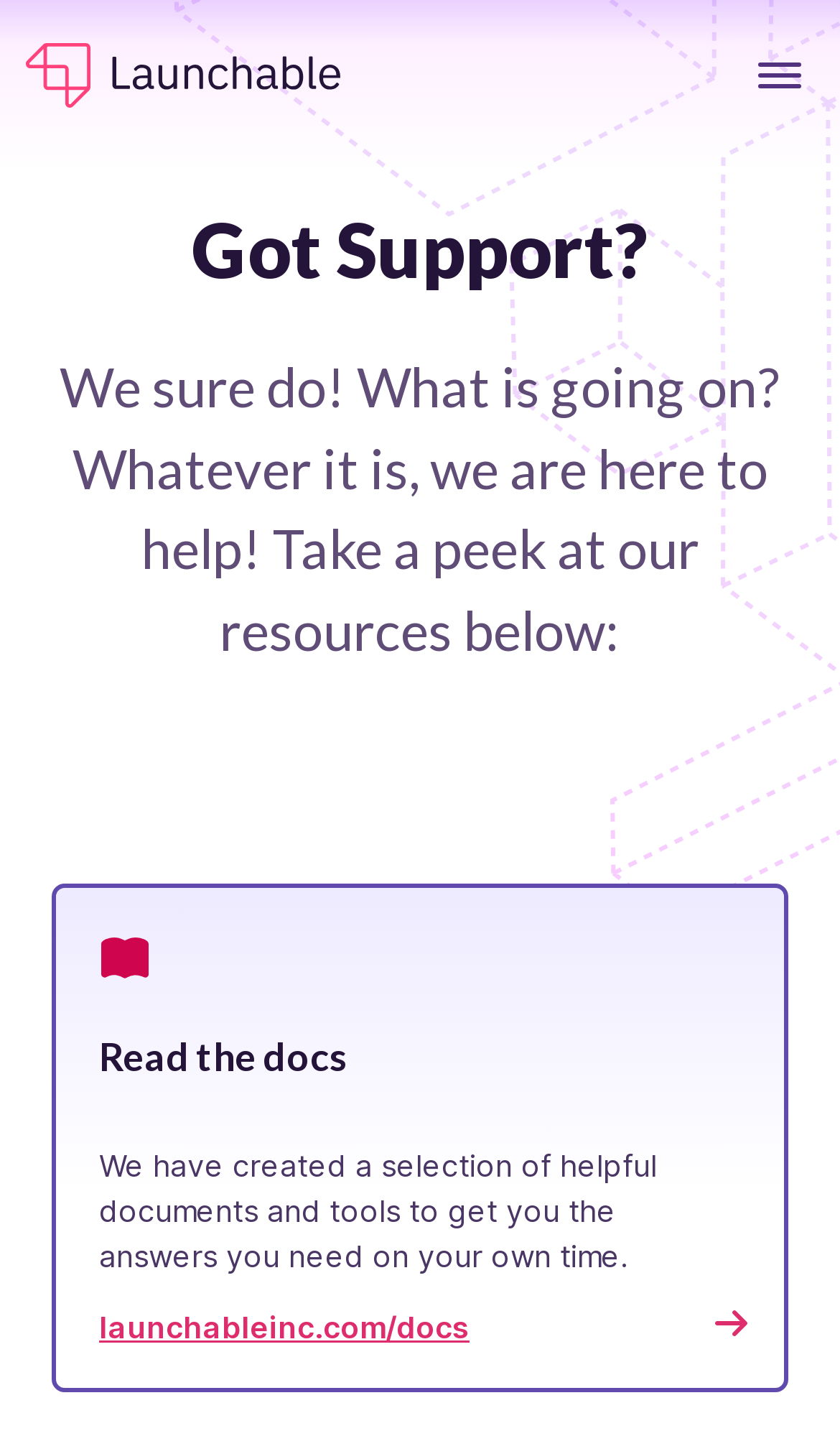Reply to the question below using a single word or brief phrase:
What is the tone of the webpage's content?

Helpful